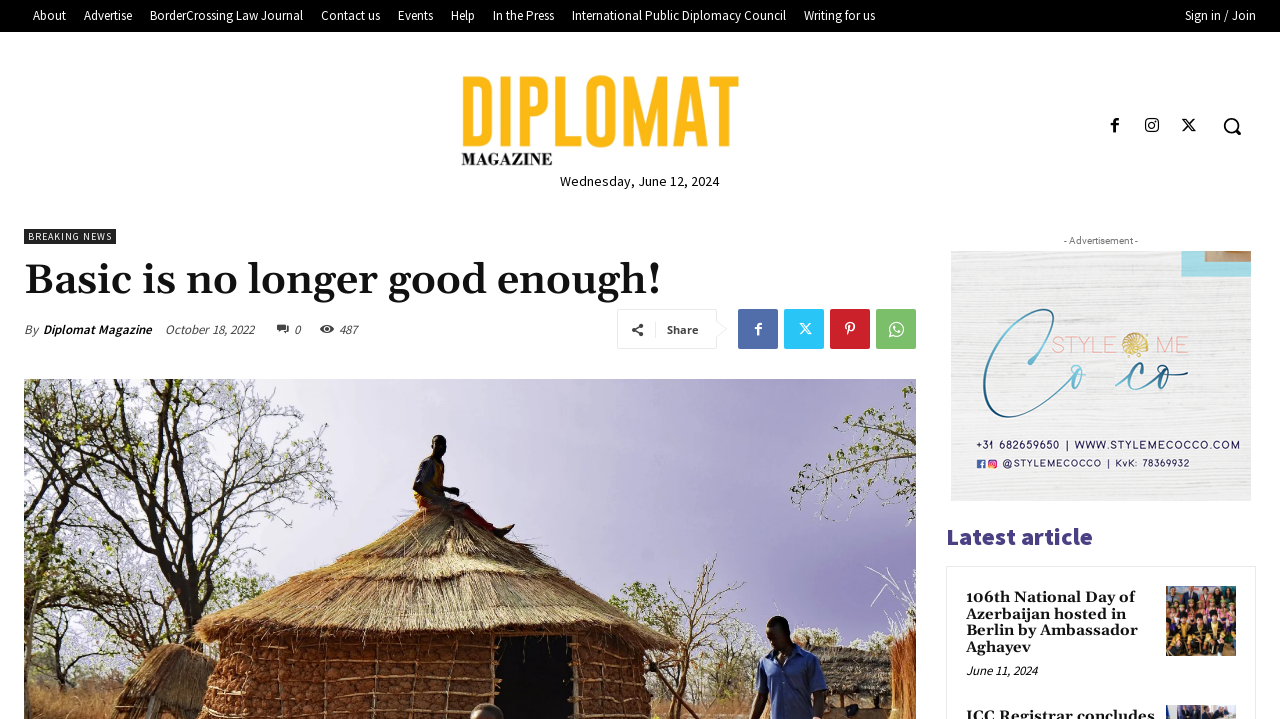Could you specify the bounding box coordinates for the clickable section to complete the following instruction: "Sign in or join the magazine"?

[0.926, 0.007, 0.981, 0.038]